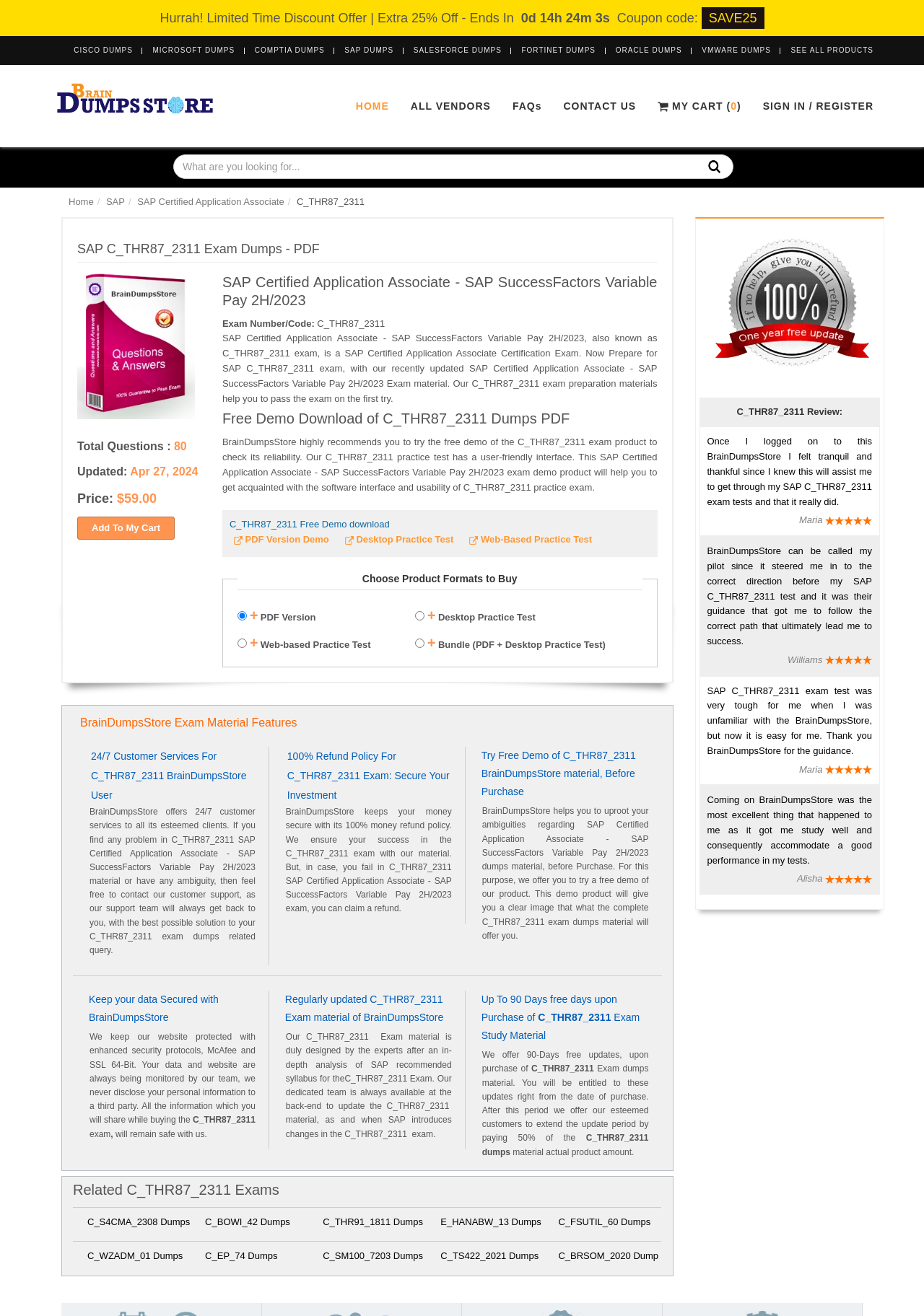Answer the following query with a single word or phrase:
How many links are there in the top navigation bar?

8